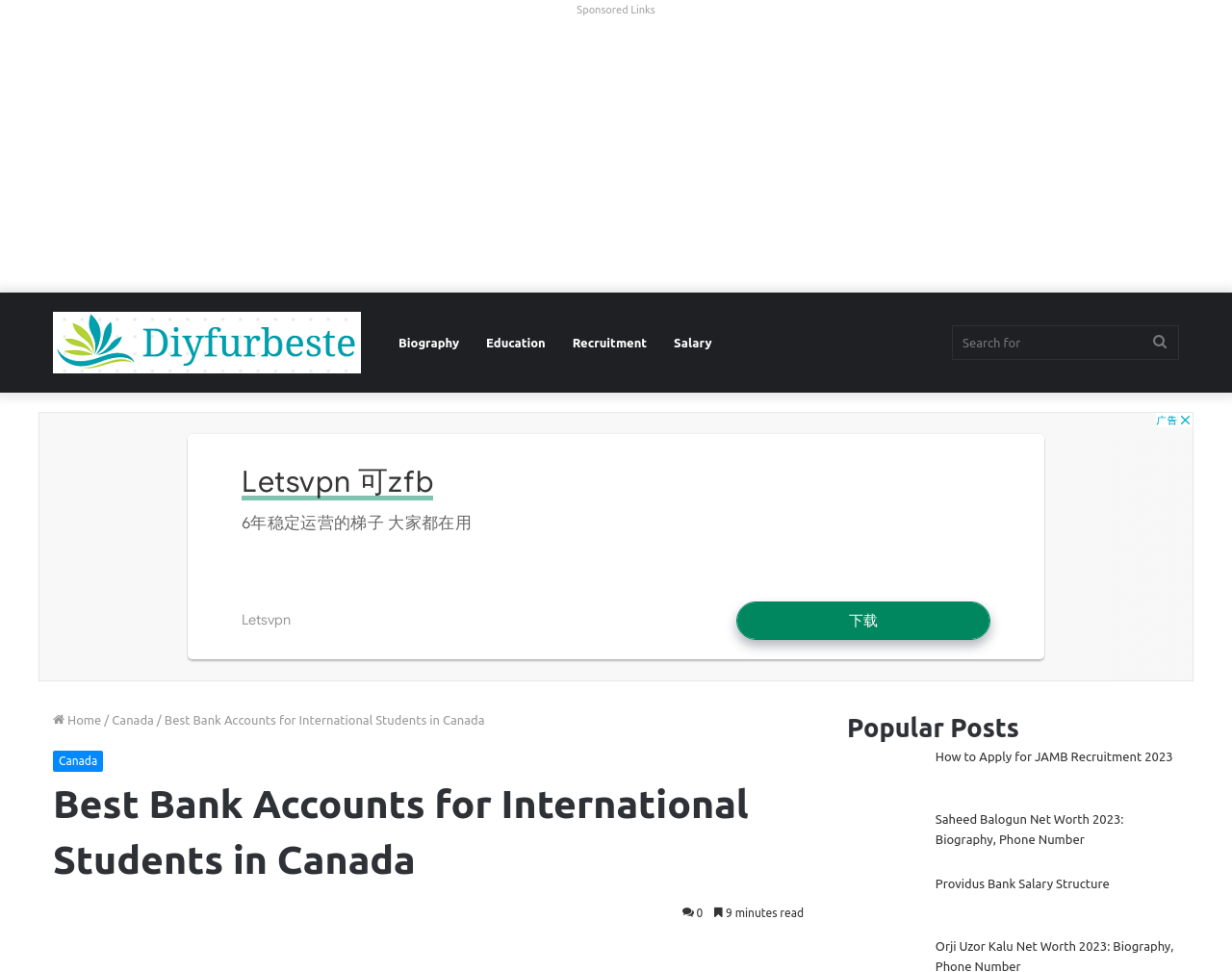Predict the bounding box for the UI component with the following description: "aria-label="Advertisement" name="aswift_1" title="Advertisement"".

[0.031, 0.024, 0.969, 0.301]